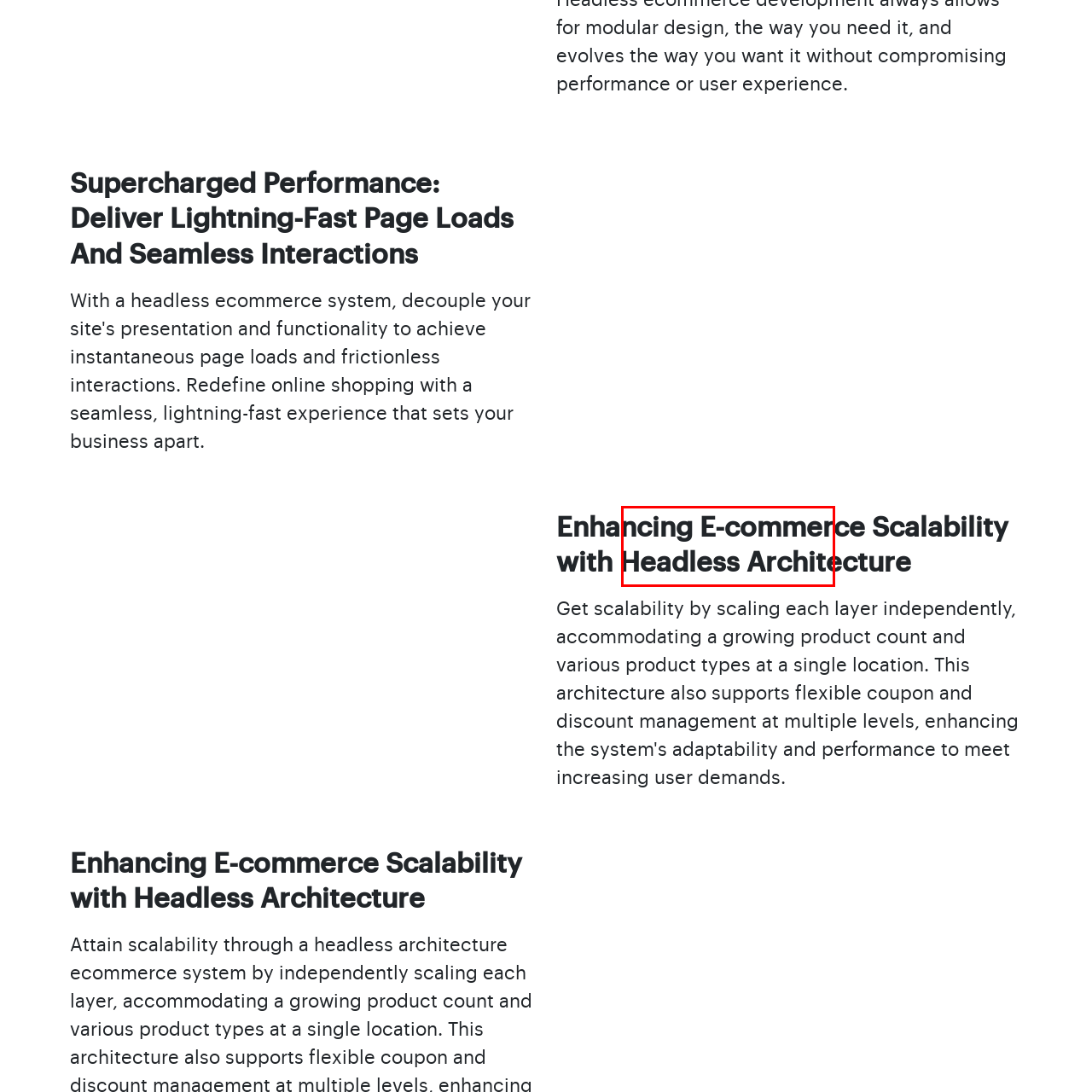What is decoupled in headless architecture?
Analyze the image segment within the red bounding box and respond to the question using a single word or brief phrase.

Front-end and back-end